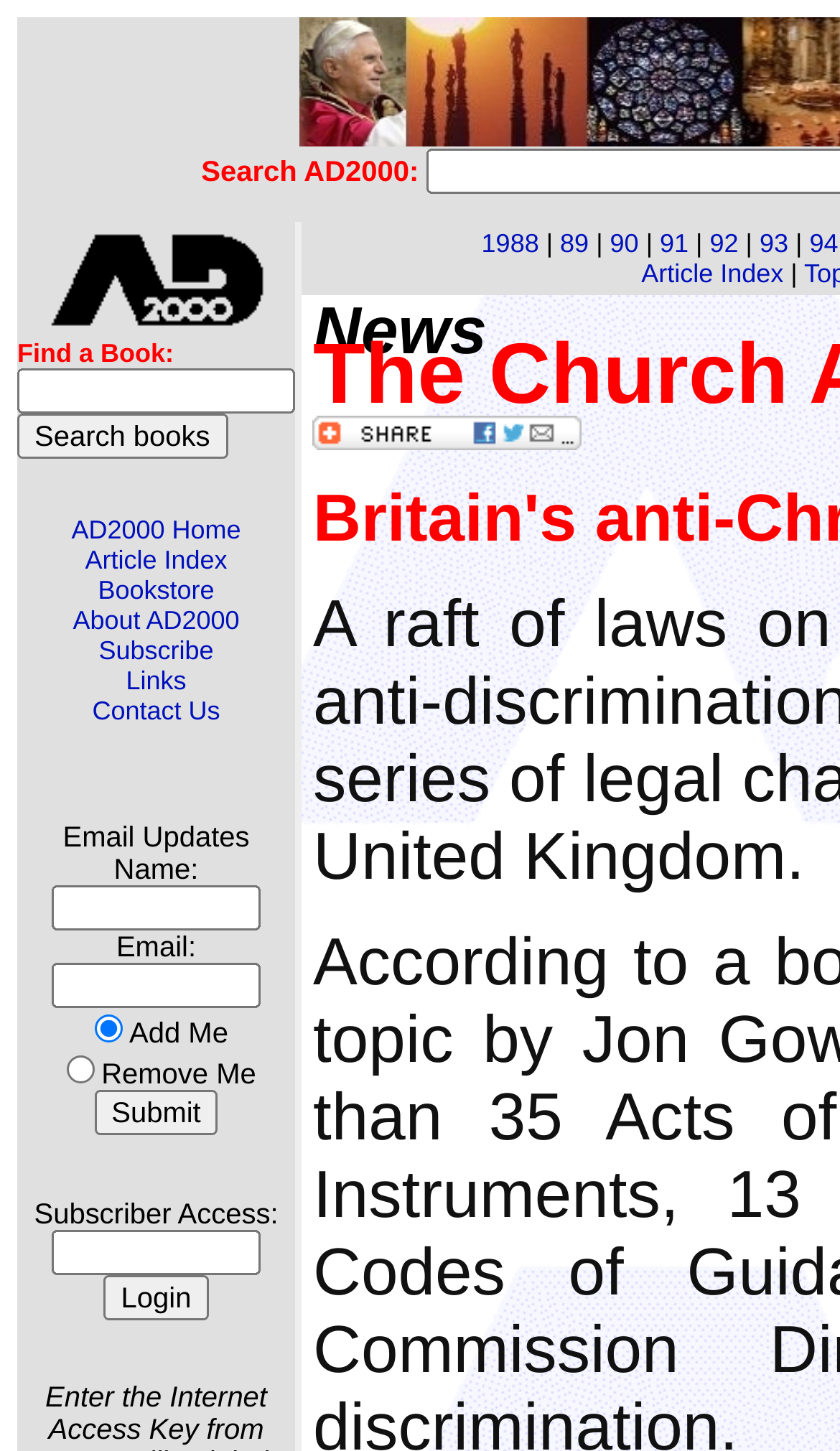Answer in one word or a short phrase: 
What is the purpose of the 'Subscriber Access:' section?

Login